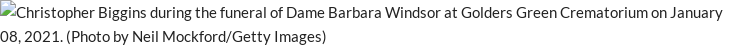Where was the funeral ceremony held?
Carefully analyze the image and provide a detailed answer to the question.

The caption specifies that the funeral ceremony honoring Dame Barbara Windsor was held at Golders Green Crematorium, providing the location of the event.